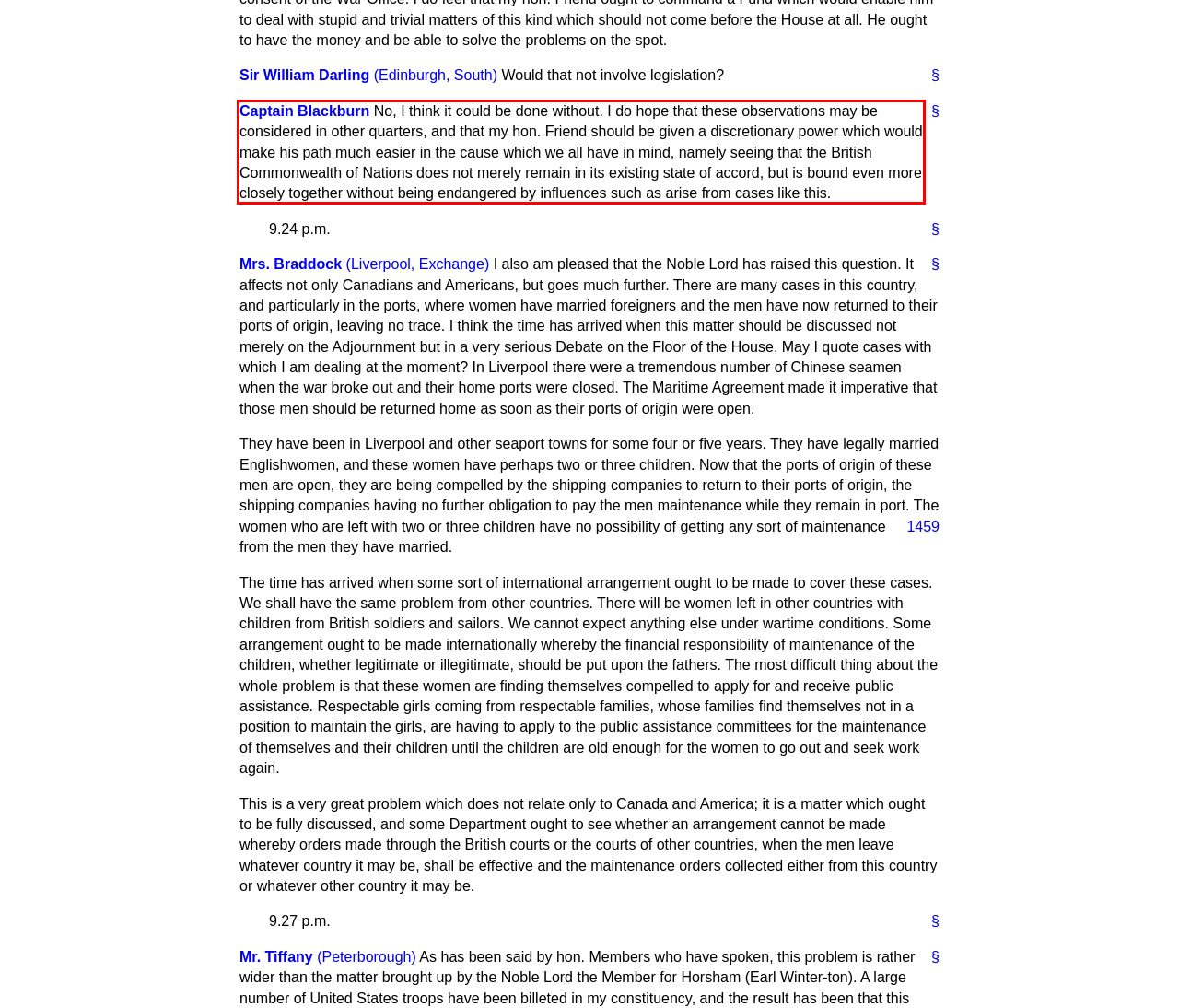Review the screenshot of the webpage and recognize the text inside the red rectangle bounding box. Provide the extracted text content.

No, I think it could be done without. I do hope that these observations may be considered in other quarters, and that my hon. Friend should be given a discretionary power which would make his path much easier in the cause which we all have in mind, namely seeing that the British Commonwealth of Nations does not merely remain in its existing state of accord, but is bound even more closely together without being endangered by influences such as arise from cases like this.